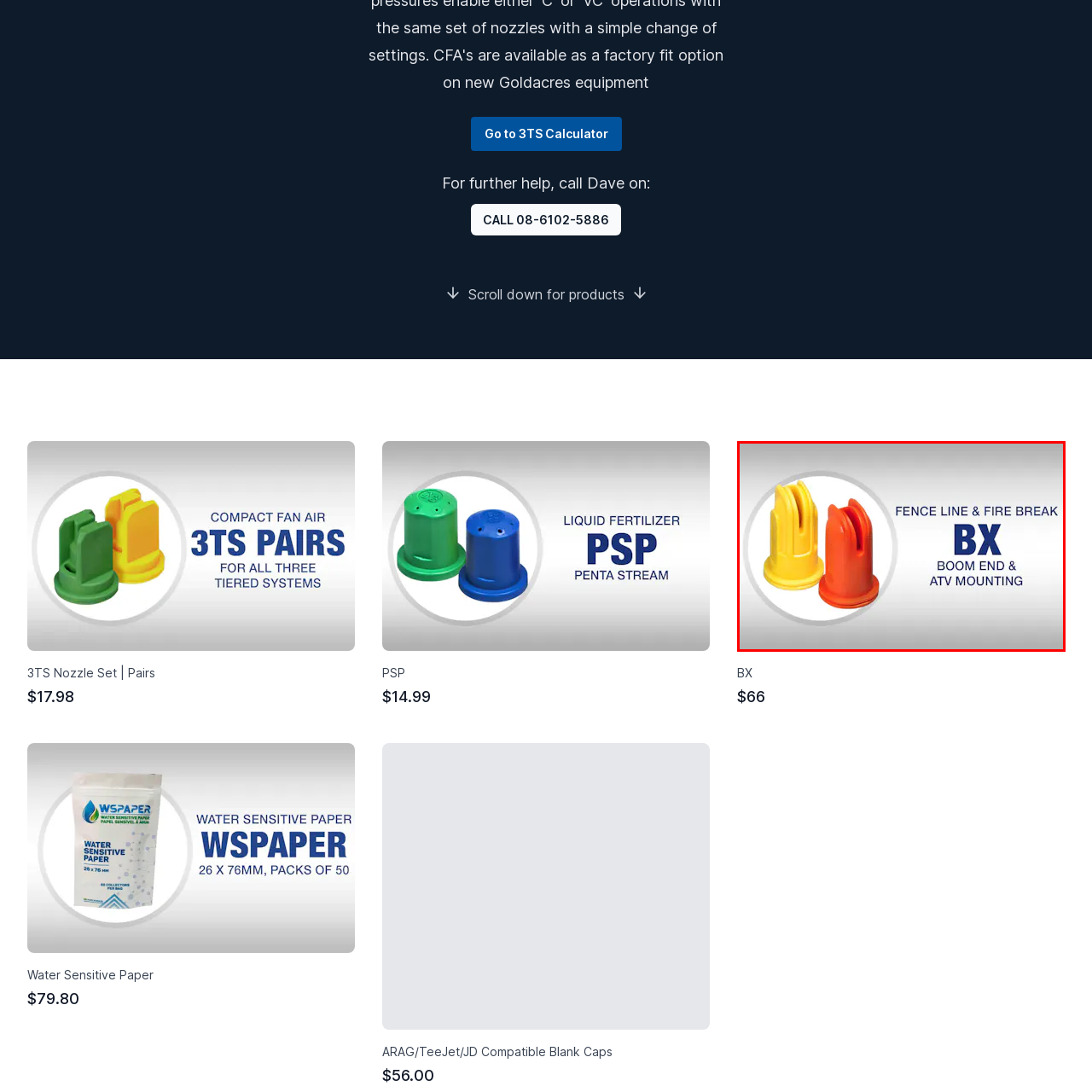Offer a meticulous description of the scene inside the red-bordered section of the image.

This image showcases a pair of nozzle mounts designed for agricultural use, specifically labeled as "BX Boom End & ATV Mounting." The vibrant yellow and orange nozzles are prominently displayed inside a circular border, indicating their usability for various applications, including fence line and fire break management. The text accompanying the image highlights their purpose, making it clear that these nozzles facilitate effective mounting on boom equipment or ATVs. This visual not only illustrates the product but also emphasizes its practical benefits for users in agricultural and land management activities.